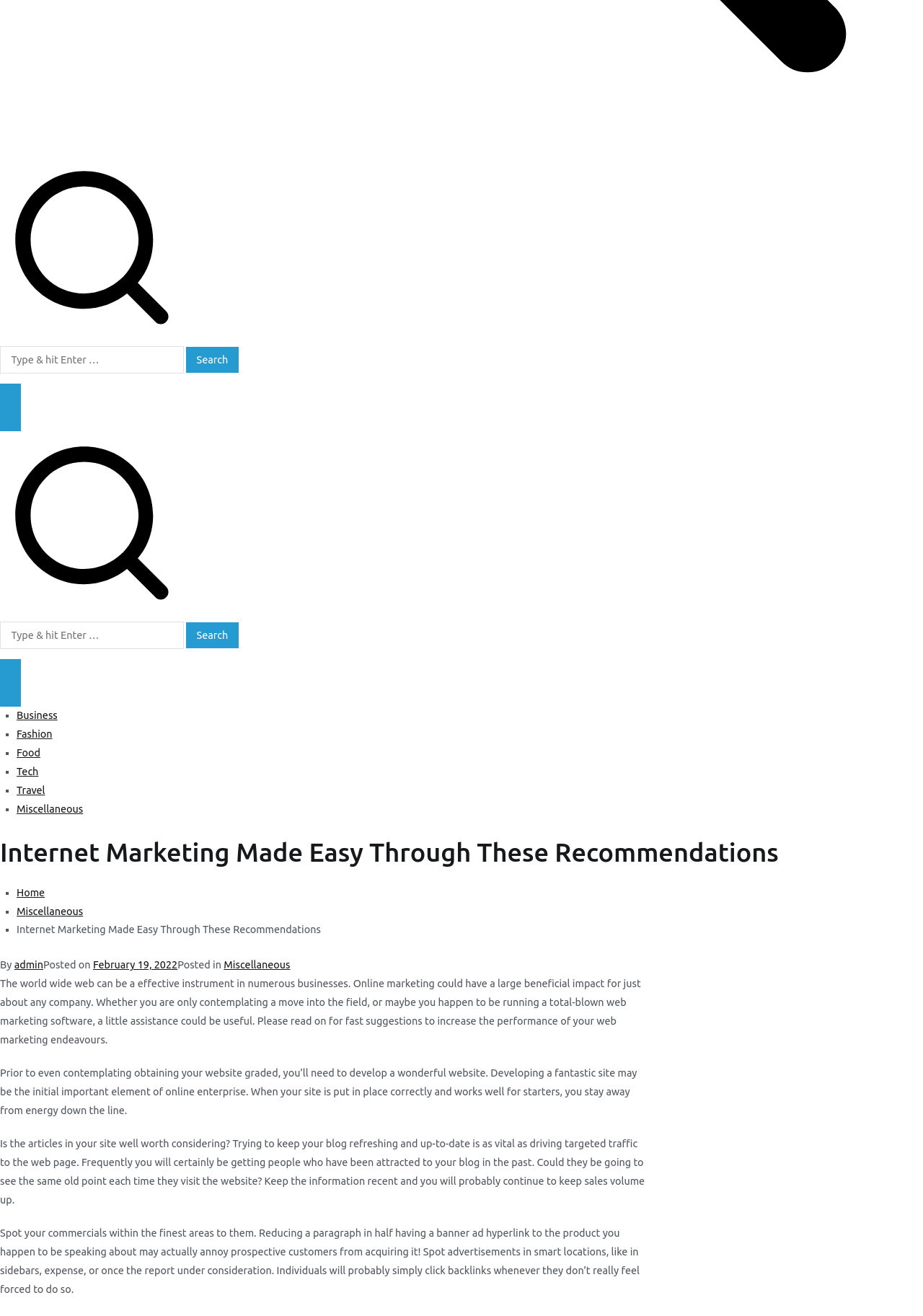Using the description "parent_node: Search for: aria-label="Primary Menu"", predict the bounding box of the relevant HTML element.

[0.0, 0.302, 0.022, 0.328]